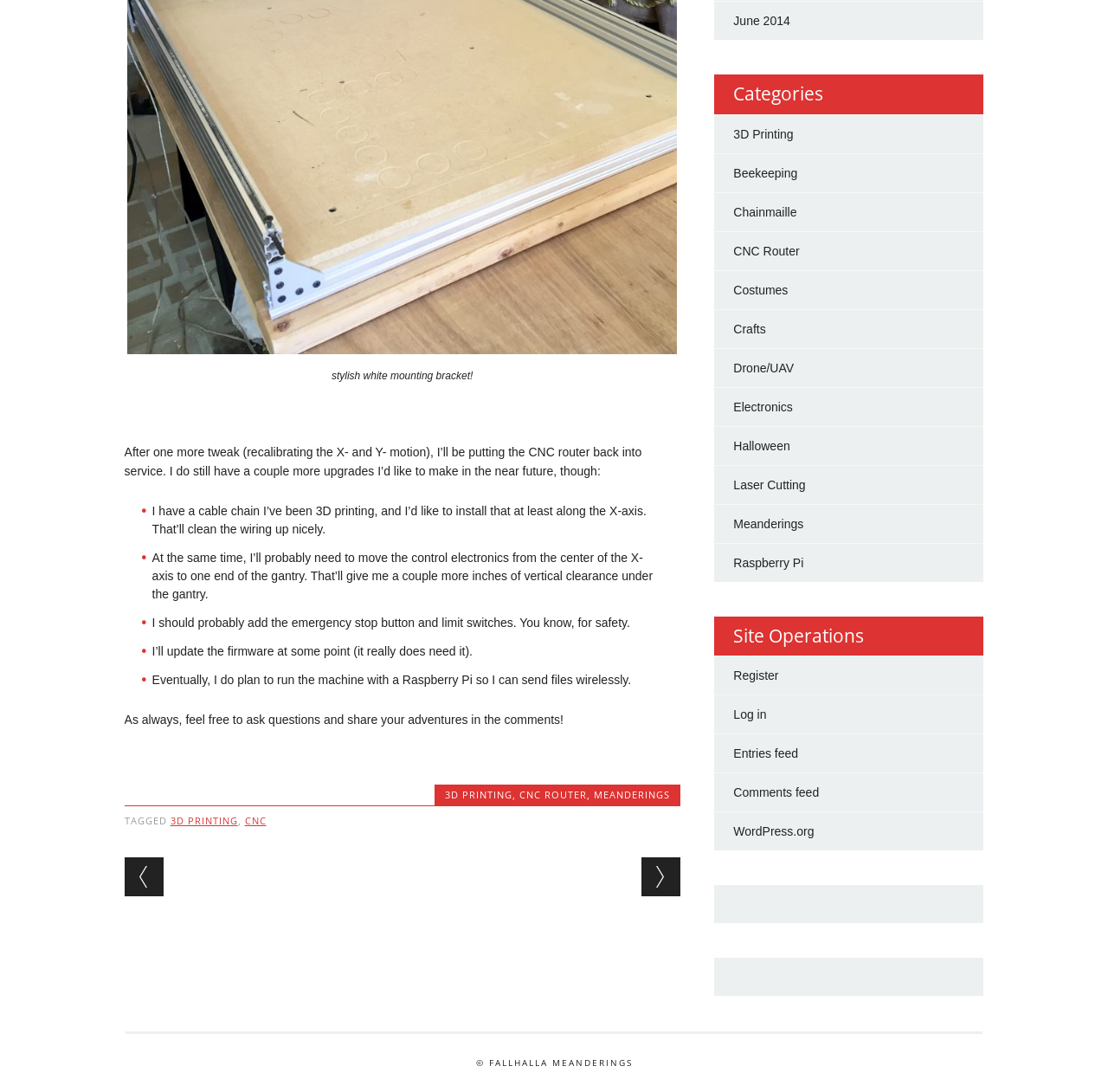Identify the bounding box coordinates of the specific part of the webpage to click to complete this instruction: "Click on the 'CNC ROUTER' link".

[0.468, 0.722, 0.529, 0.733]